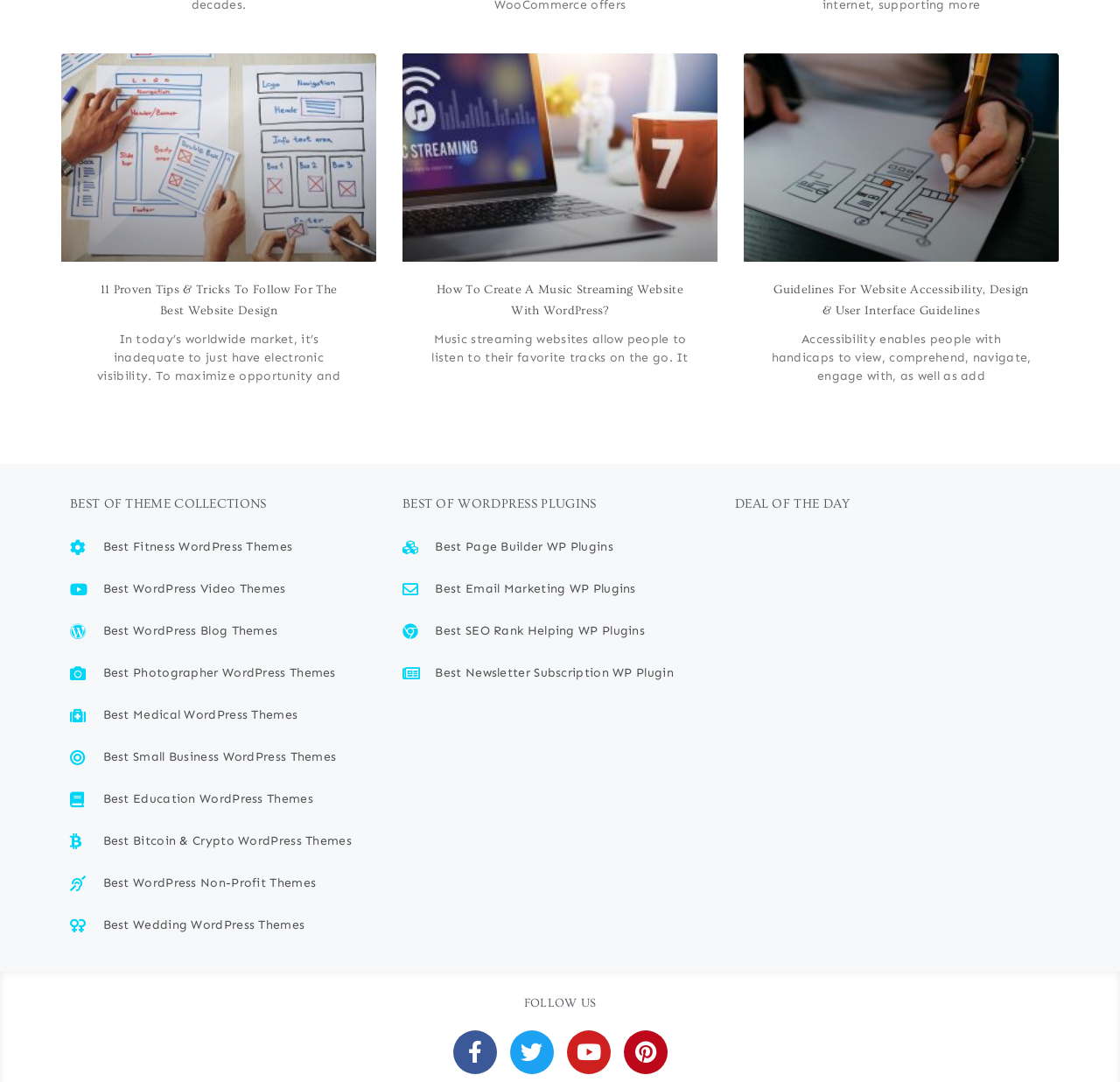Pinpoint the bounding box coordinates of the area that must be clicked to complete this instruction: "Follow on Facebook".

[0.404, 0.952, 0.443, 0.993]